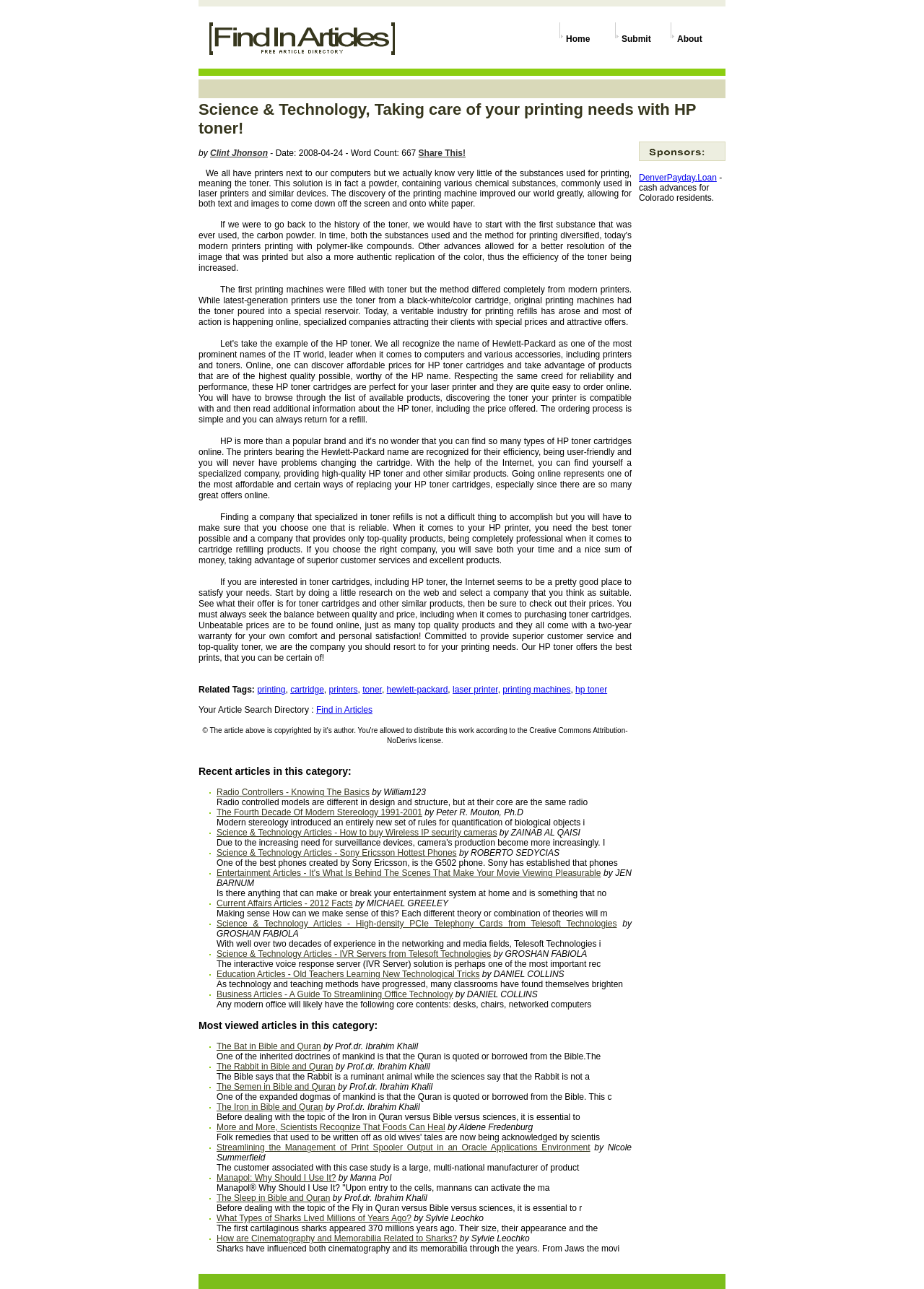Find and indicate the bounding box coordinates of the region you should select to follow the given instruction: "Search for articles".

[0.342, 0.547, 0.403, 0.555]